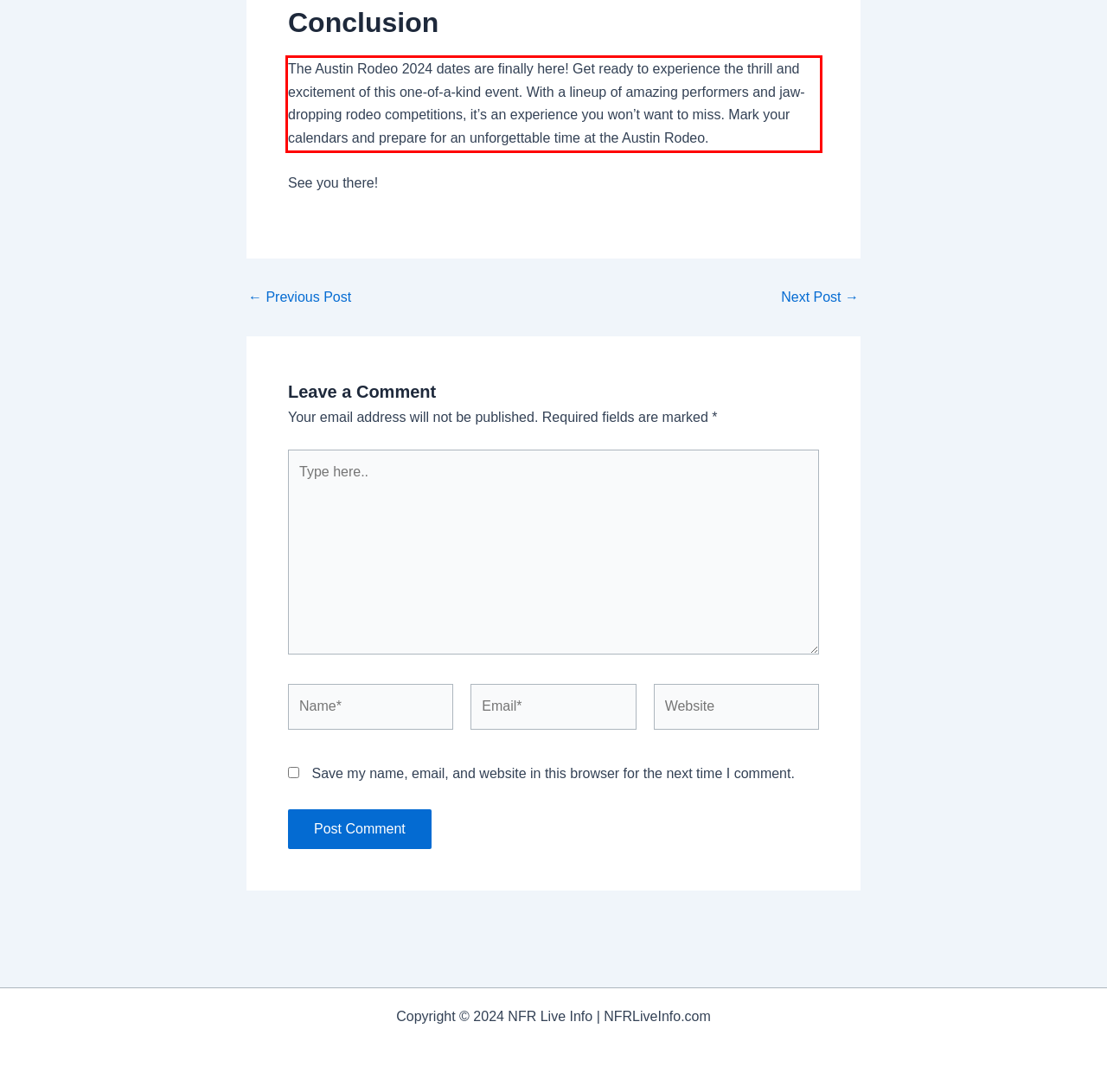Analyze the screenshot of the webpage and extract the text from the UI element that is inside the red bounding box.

The Austin Rodeo 2024 dates are finally here! Get ready to experience the thrill and excitement of this one-of-a-kind event. With a lineup of amazing performers and jaw-dropping rodeo competitions, it’s an experience you won’t want to miss. Mark your calendars and prepare for an unforgettable time at the Austin Rodeo.